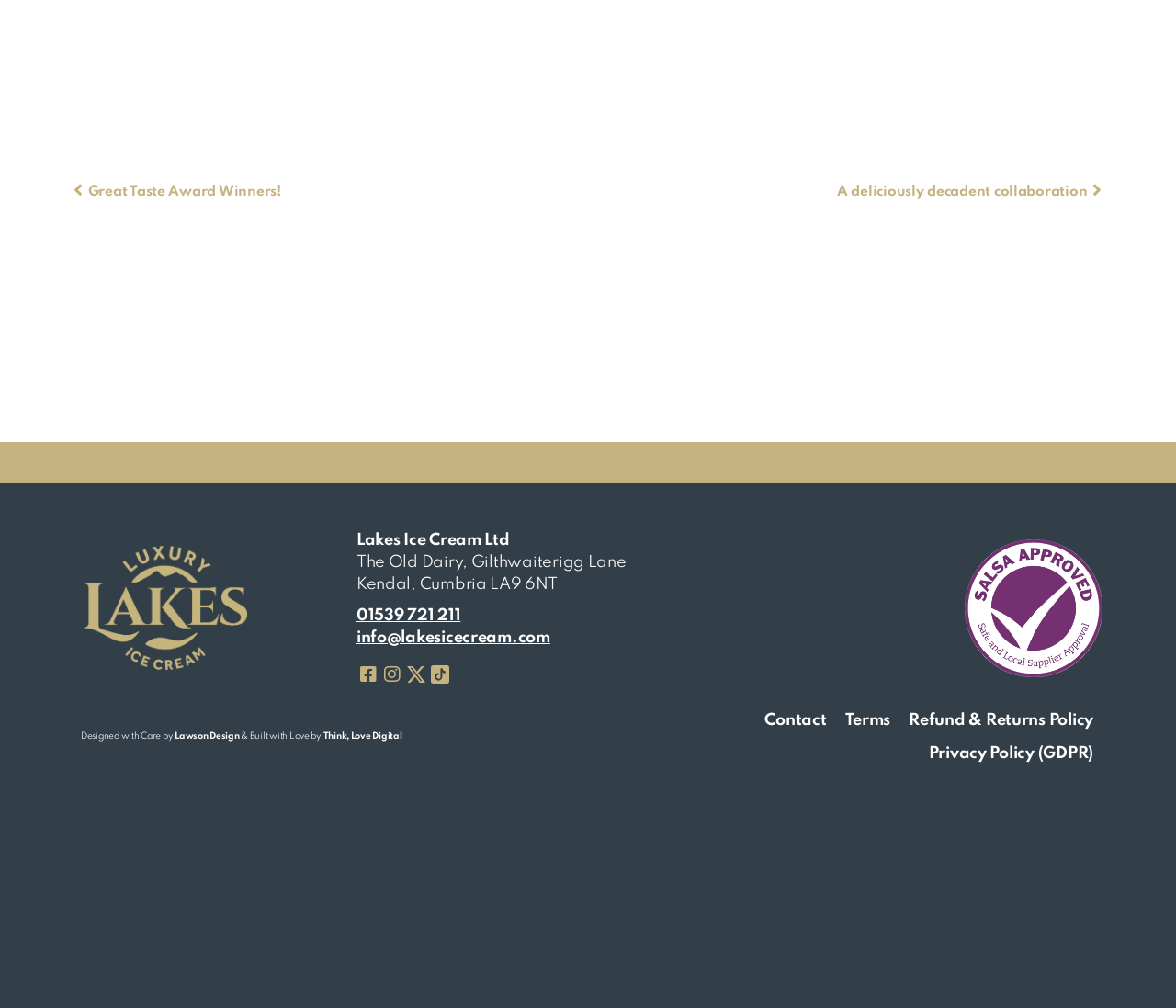What is the company name? Observe the screenshot and provide a one-word or short phrase answer.

Lakes Ice Cream Ltd